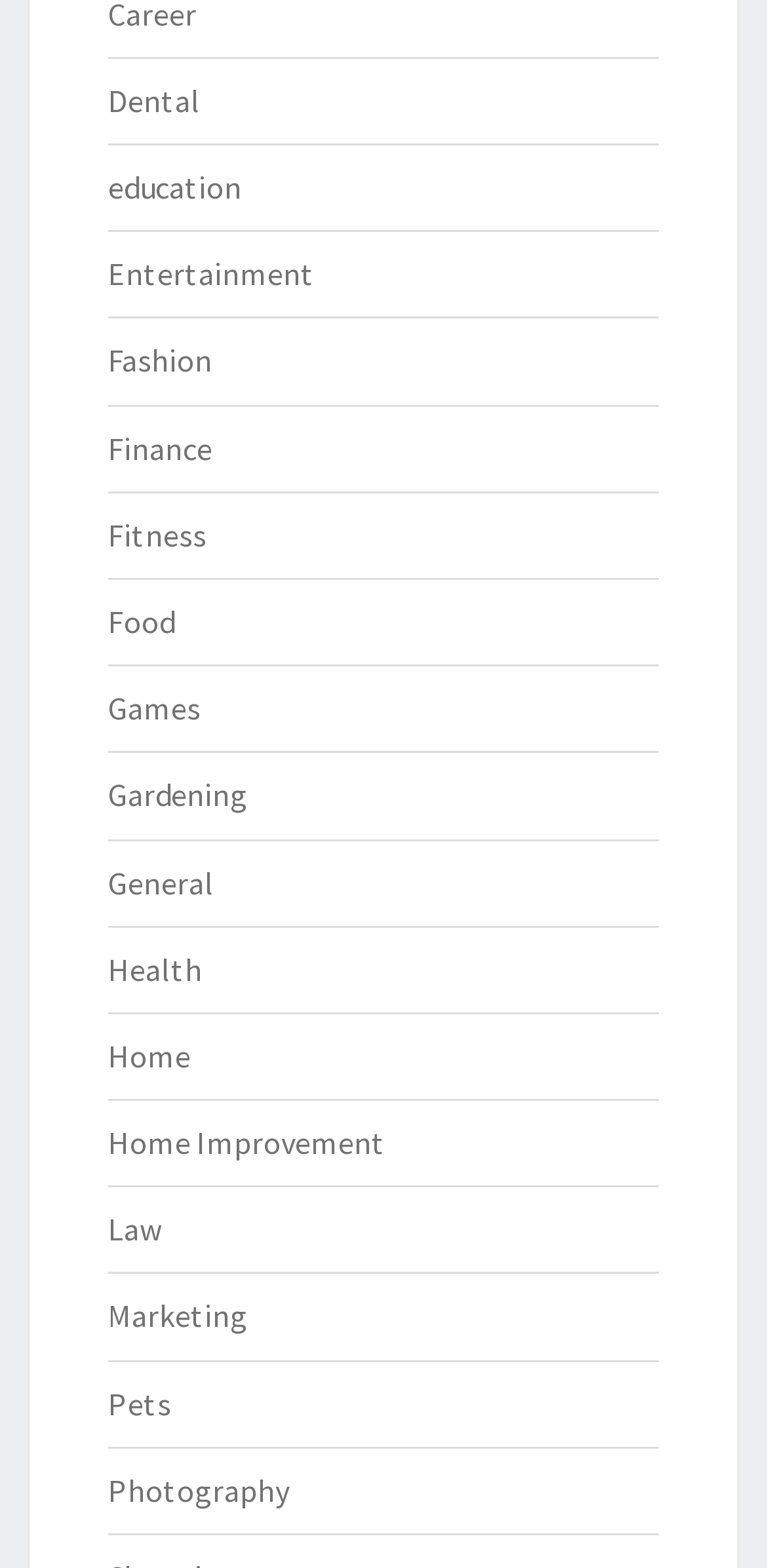Refer to the image and provide a thorough answer to this question:
Is there a category for Health?

I scanned the list of categories and found that Health is one of the options available, located near the middle of the list.